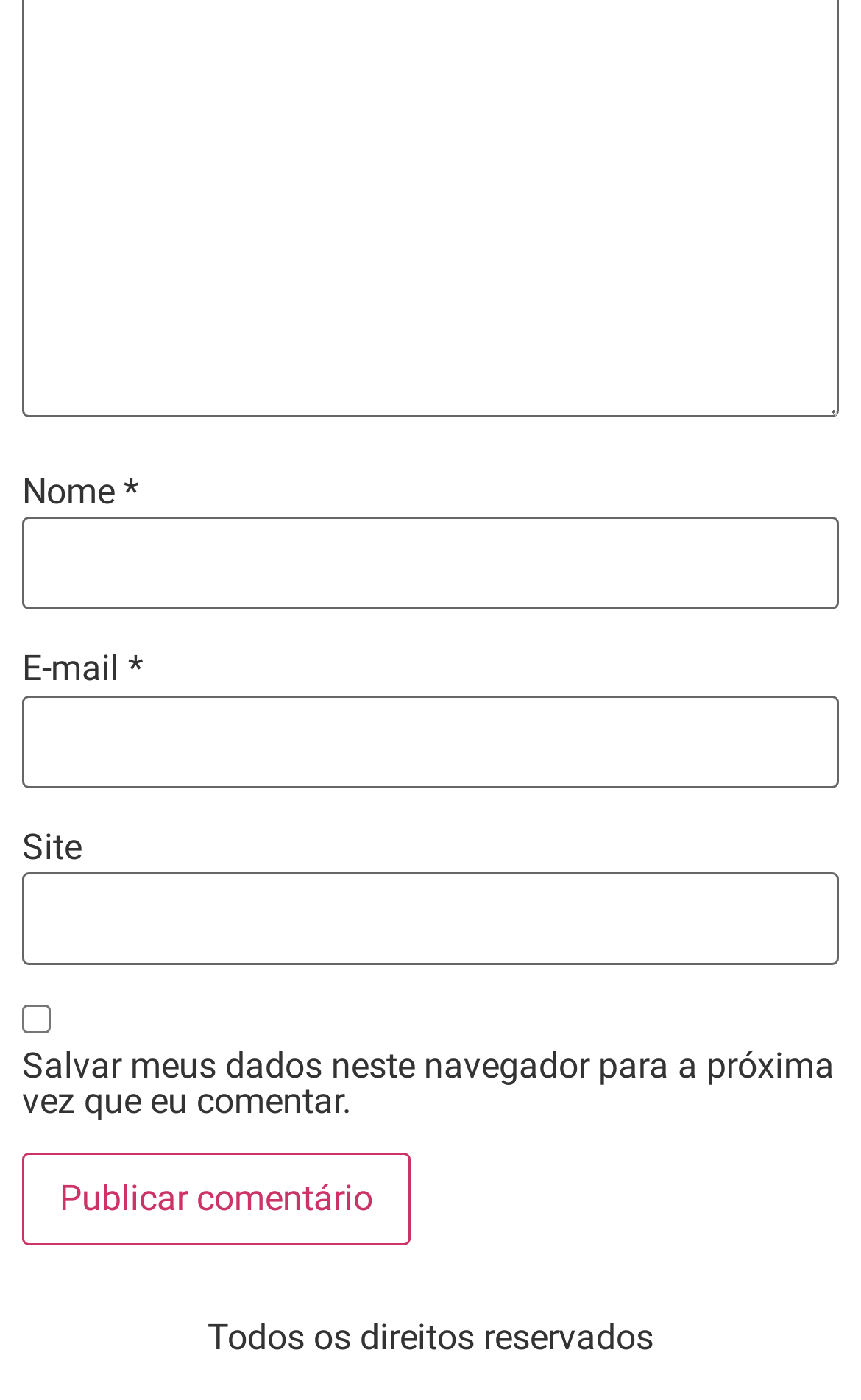What is the button at the bottom of the form for?
Using the information from the image, give a concise answer in one word or a short phrase.

Publish comment